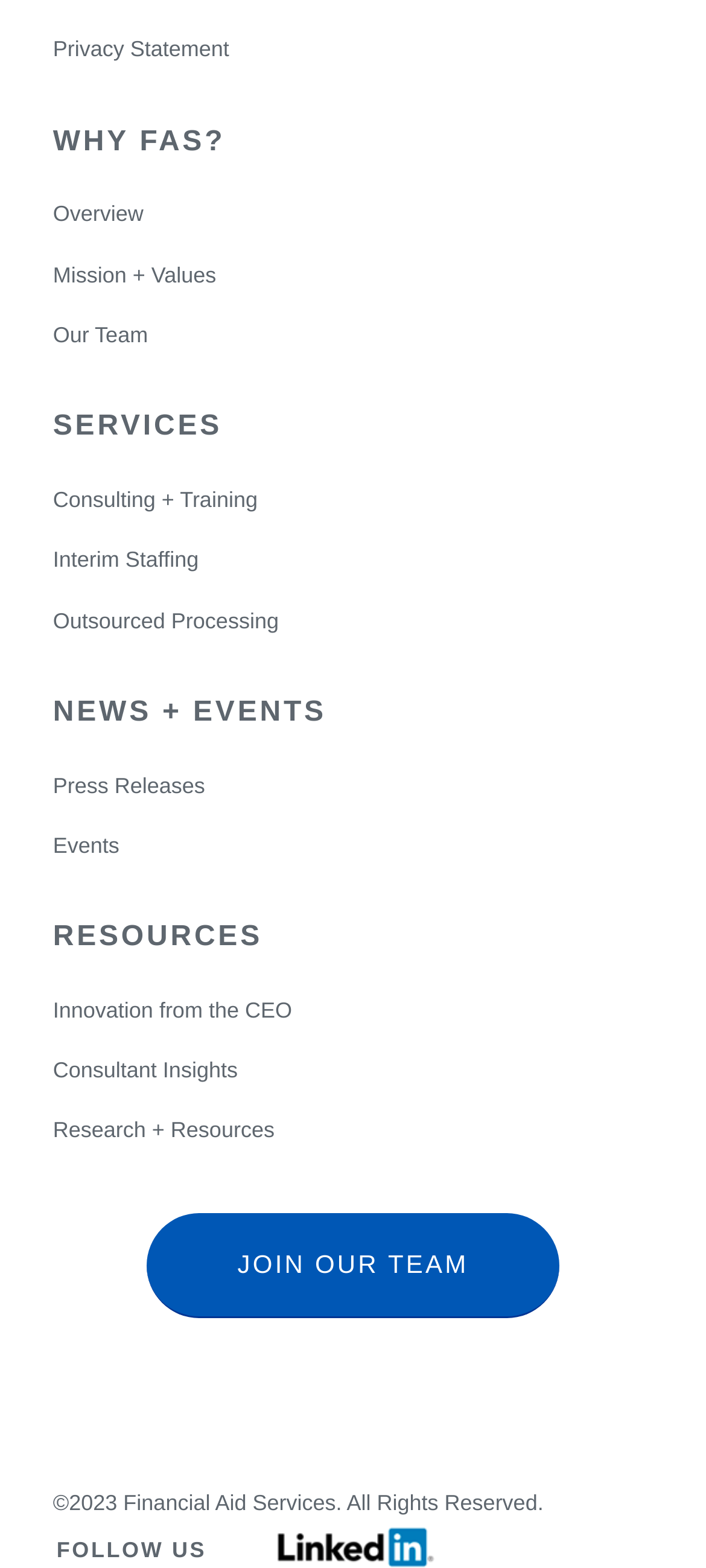What is the name of the company?
Based on the image, provide your answer in one word or phrase.

Financial Aid Services